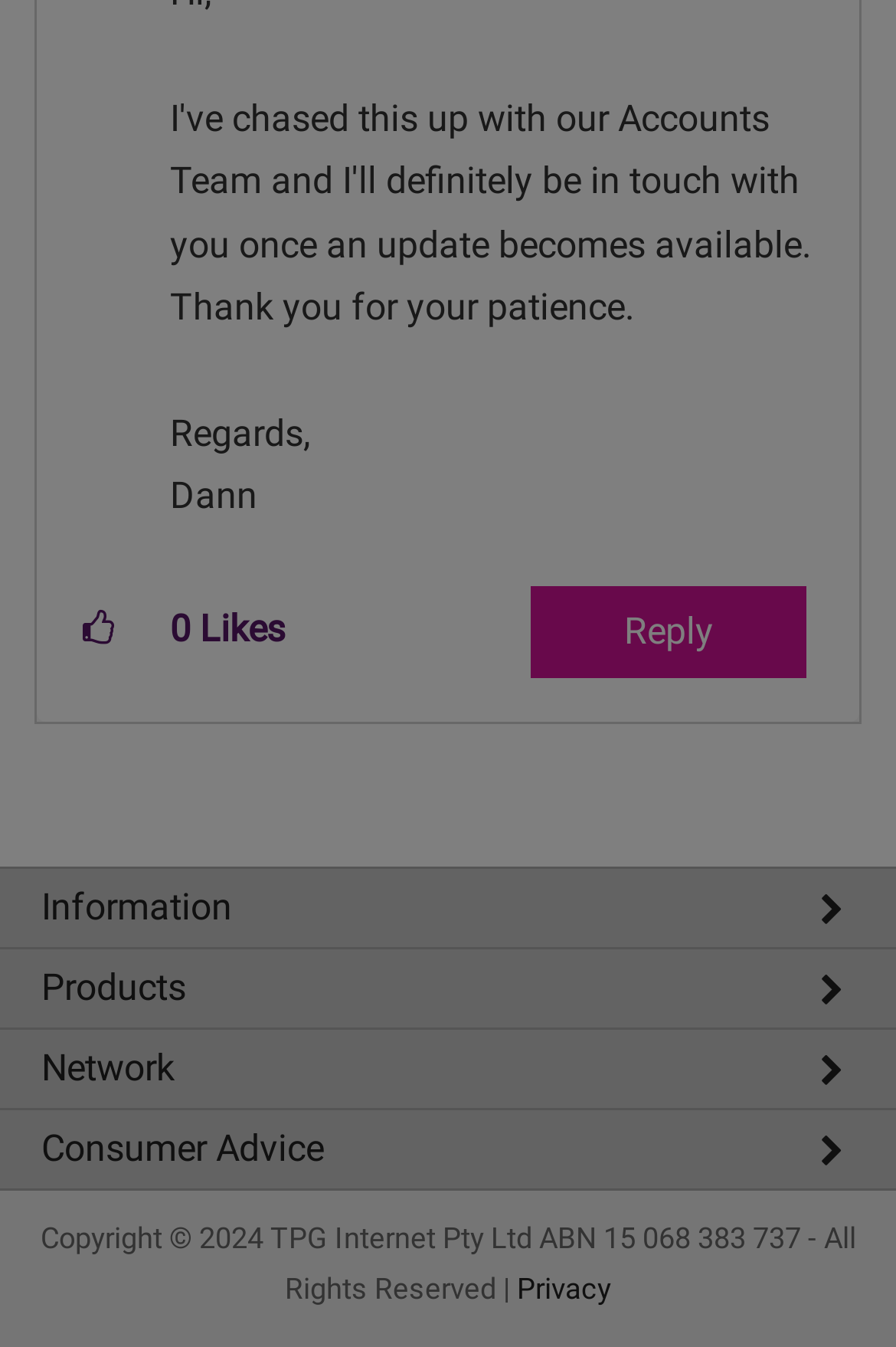Can you look at the image and give a comprehensive answer to the question:
What type of links are available at the bottom of the webpage?

I found a series of link elements at the bottom of the webpage, which have text such as 'About TPG', 'Awards', 'Career Opportunities', and so on. This suggests that the links are related to the company TPG and provide information about its various aspects.